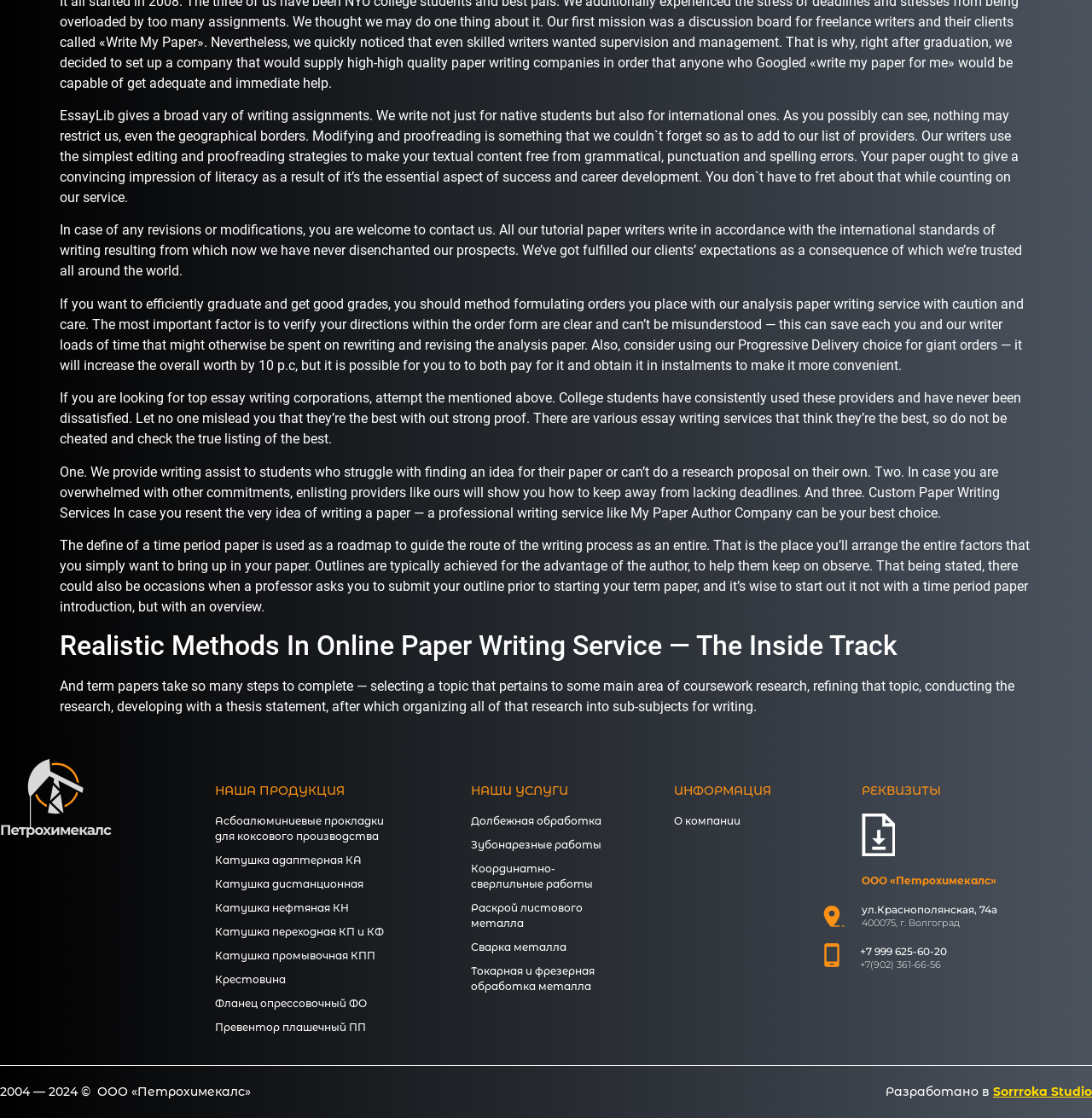Find the UI element described as: "Крестовина" and predict its bounding box coordinates. Ensure the coordinates are four float numbers between 0 and 1, [left, top, right, bottom].

[0.197, 0.87, 0.262, 0.882]